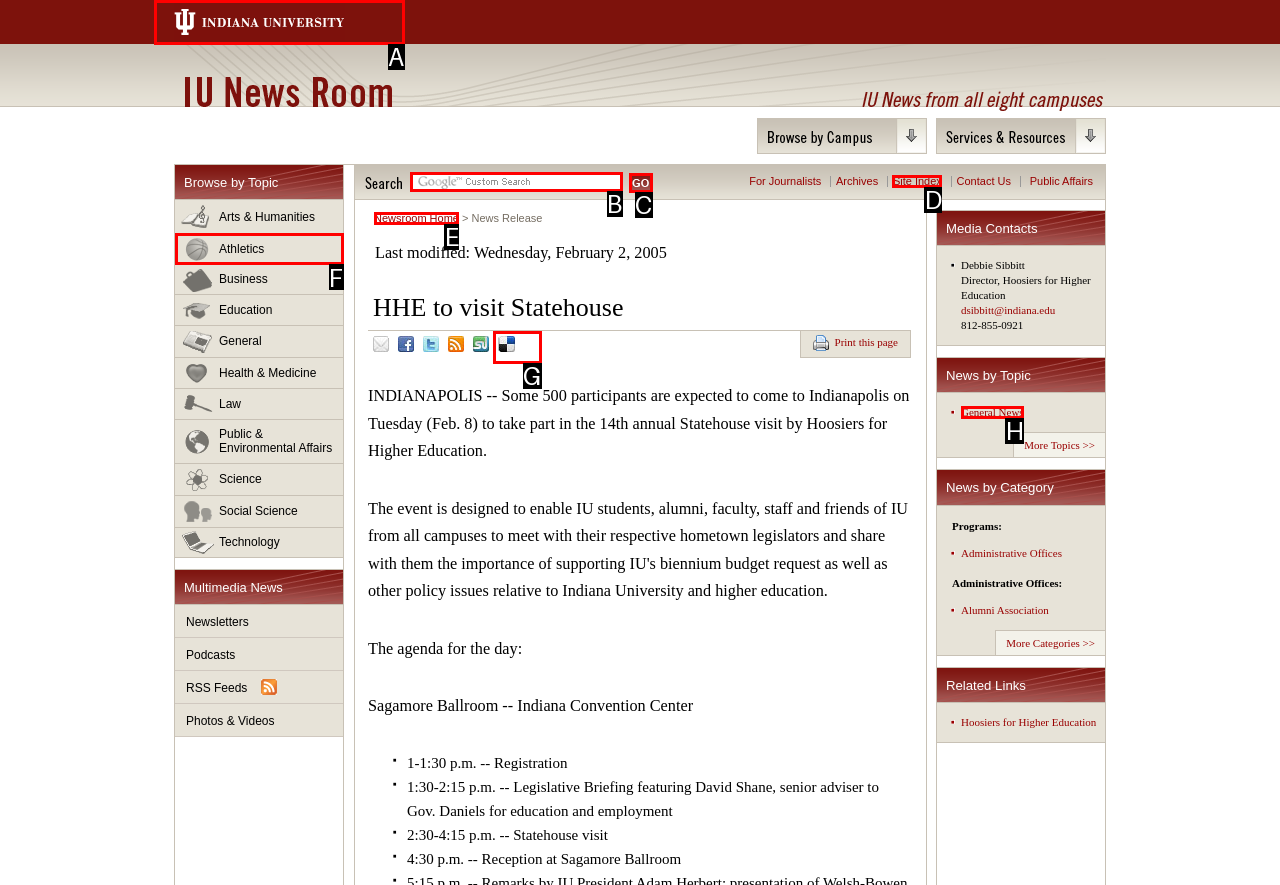Identify the HTML element to select in order to accomplish the following task: Click on the 'Home' link
Reply with the letter of the chosen option from the given choices directly.

None